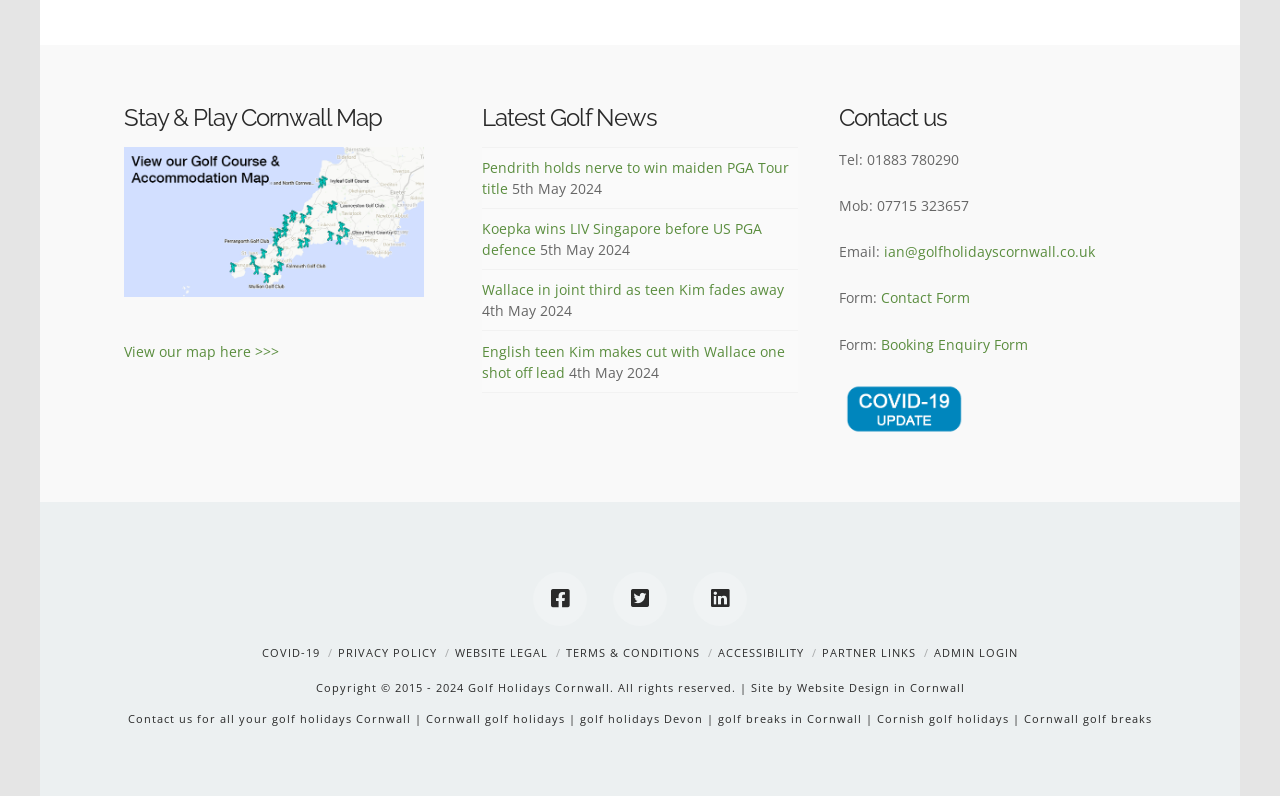How can I contact the website owner?
Look at the image and respond with a single word or a short phrase.

Tel, Mob, Email, Form